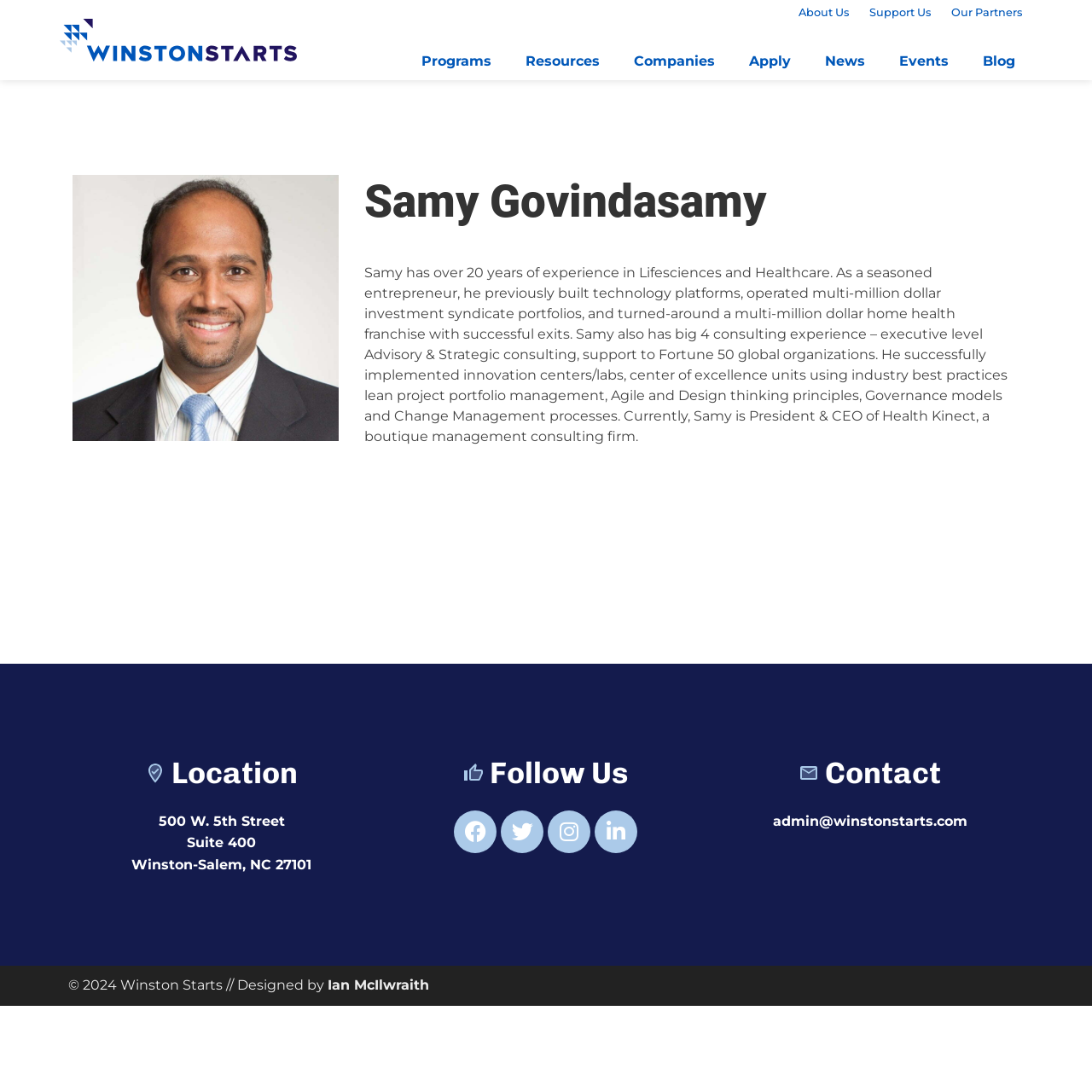Locate the bounding box coordinates of the area that needs to be clicked to fulfill the following instruction: "View Samy Govindasamy's profile". The coordinates should be in the format of four float numbers between 0 and 1, namely [left, top, right, bottom].

[0.334, 0.16, 0.934, 0.21]